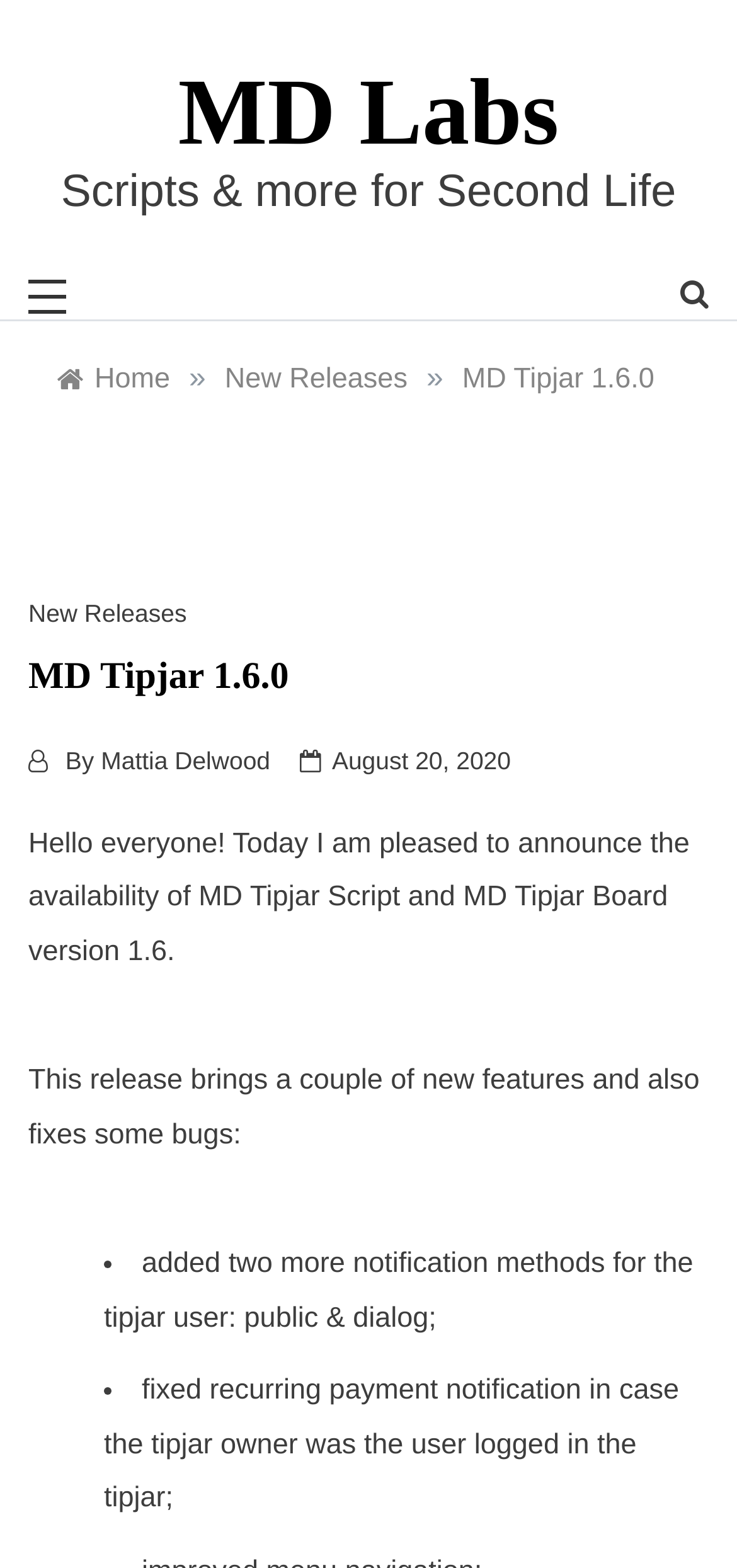Answer in one word or a short phrase: 
Who is the author of the announcement?

Mattia Delwood